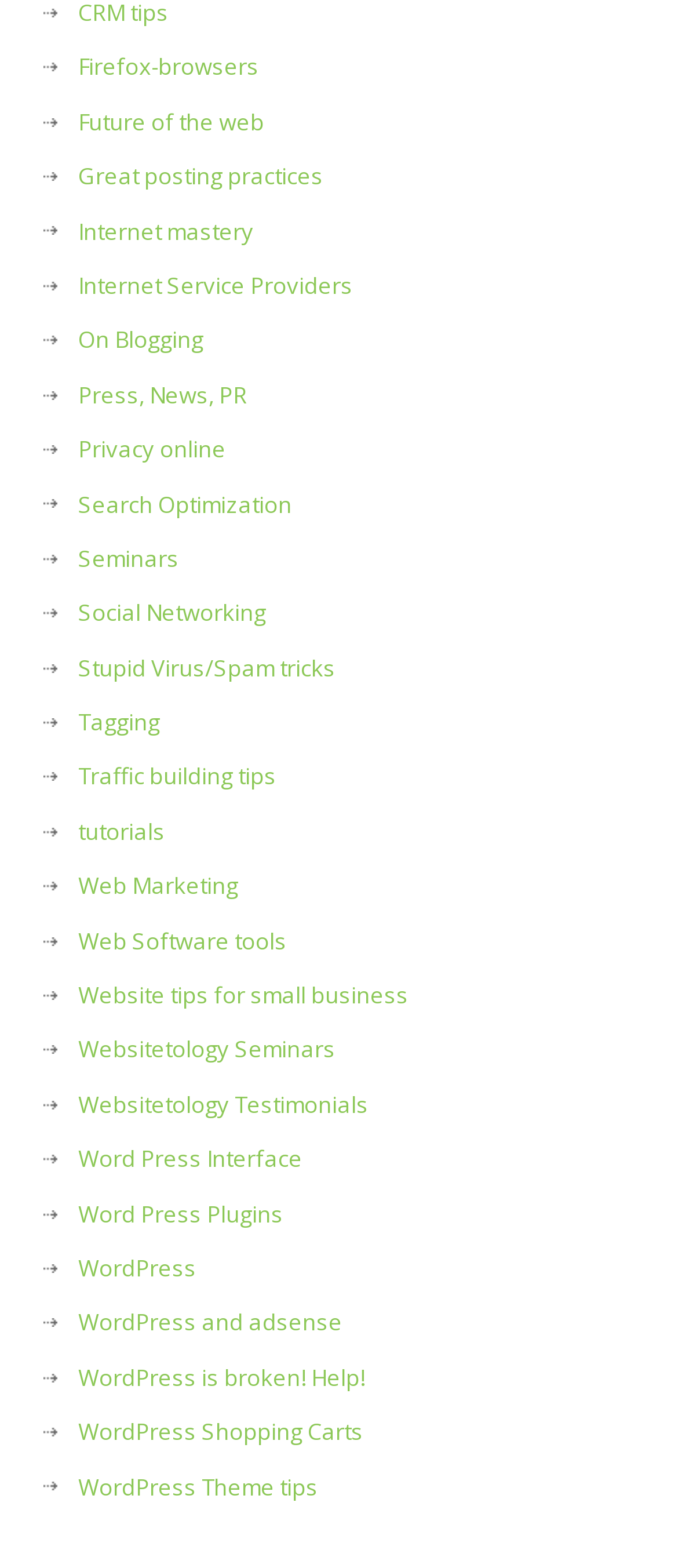Identify the bounding box for the UI element specified in this description: "WALKING FORWARD & LOOKING BACK". The coordinates must be four float numbers between 0 and 1, formatted as [left, top, right, bottom].

None